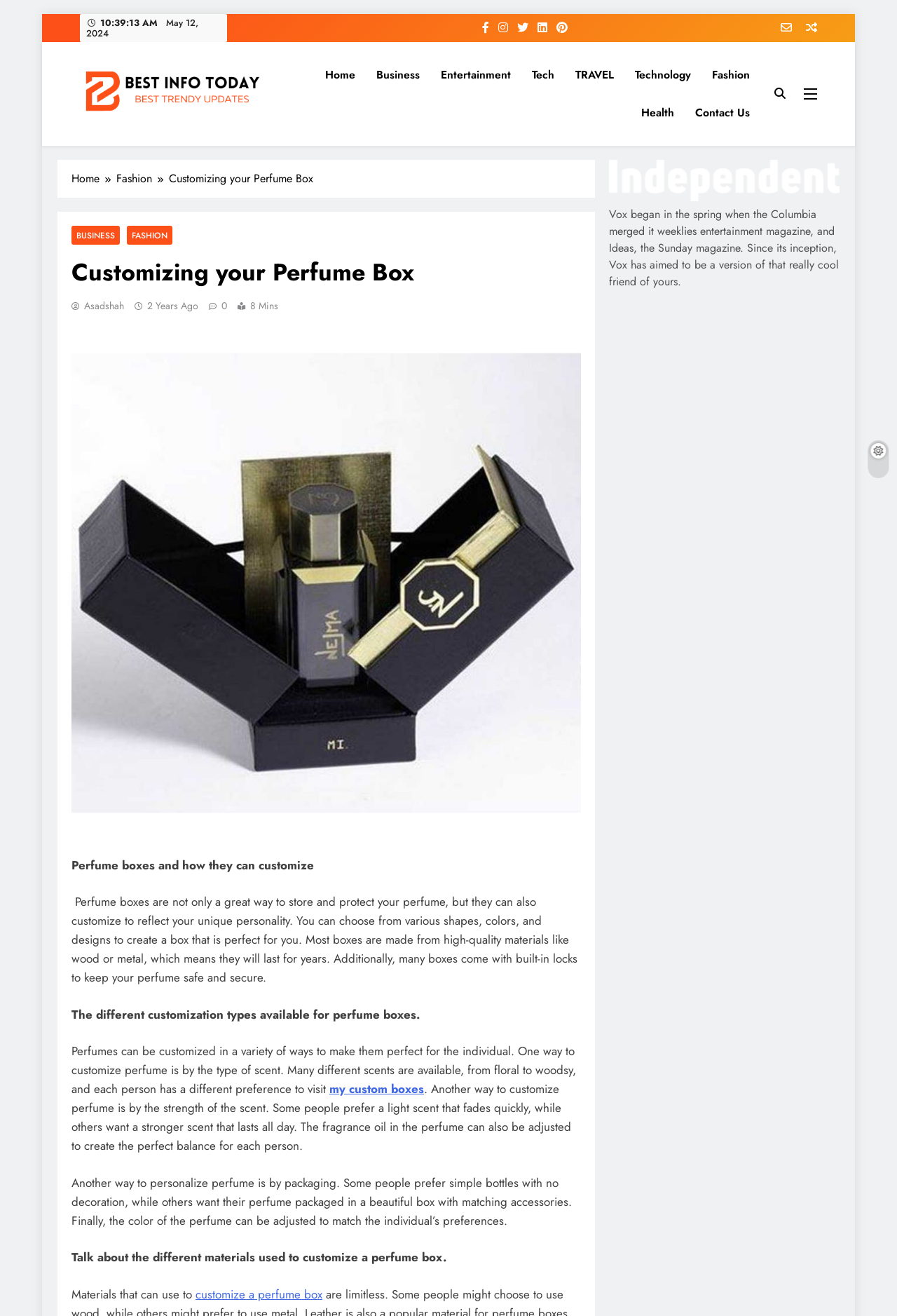Convey a detailed summary of the webpage, mentioning all key elements.

The webpage is about customizing perfume boxes. At the top, there is a navigation menu with links to various sections, including "Home", "Business", "Entertainment", "Tech", "Travel", "Technology", "Fashion", and "Health". Below the navigation menu, there is a header section with a logo and a breadcrumbs navigation trail showing the current page's location.

The main content of the page is divided into two sections. The left section has a heading "Customizing your Perfume Box" and a brief introduction to customizing perfume boxes. Below the introduction, there are several paragraphs of text discussing the different ways to customize perfume boxes, including the type of scent, strength of the scent, packaging, and color. There are also links to related topics, such as "my custom boxes".

The right section has a complementary content area with a brief description of Vox, a magazine that aims to be a version of a cool friend.

At the bottom of the page, there are links to social media platforms and a newsletter subscription button. There is also a button with a search icon.